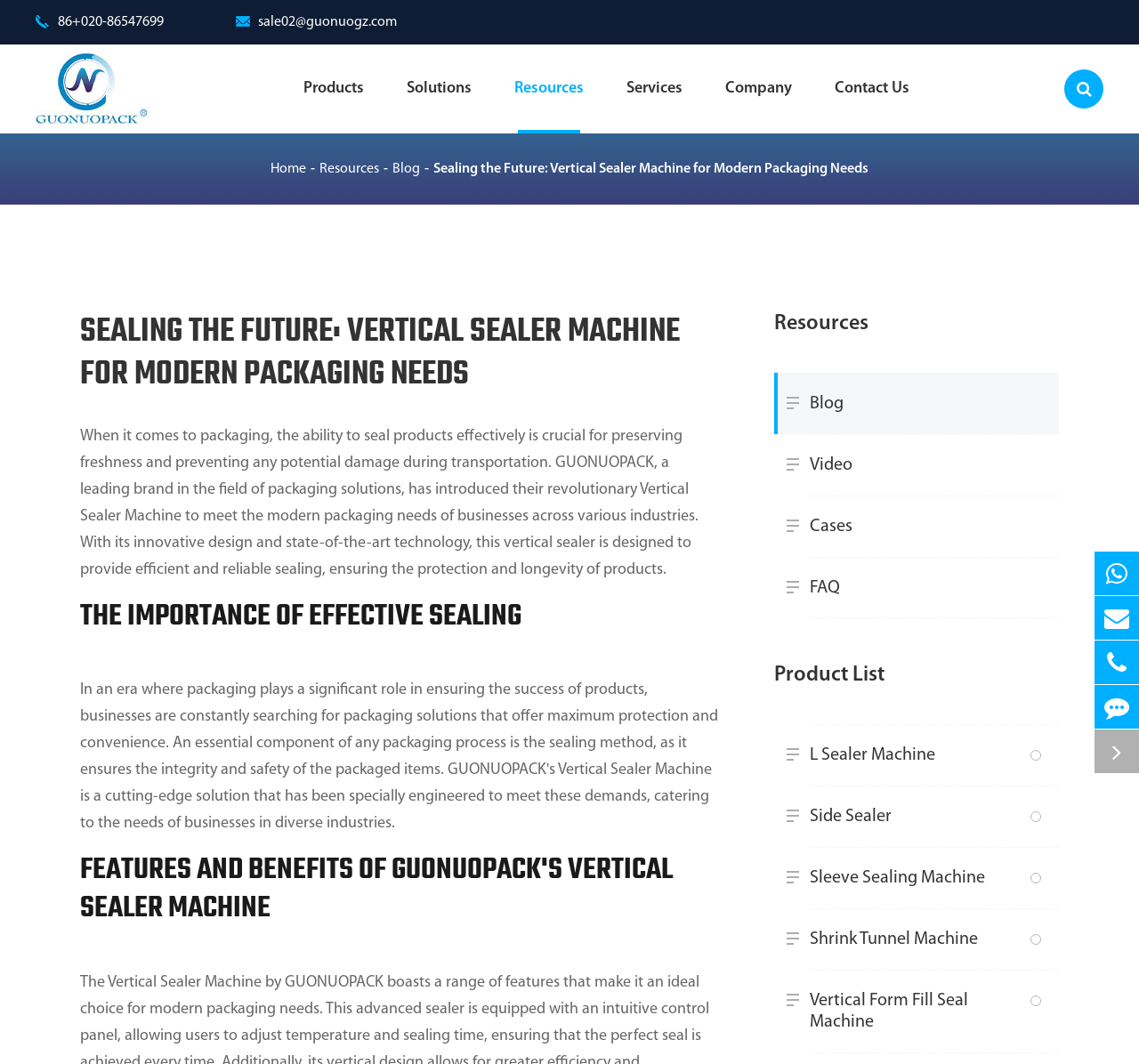Determine the coordinates of the bounding box for the clickable area needed to execute this instruction: "Check the company information".

[0.637, 0.042, 0.695, 0.125]